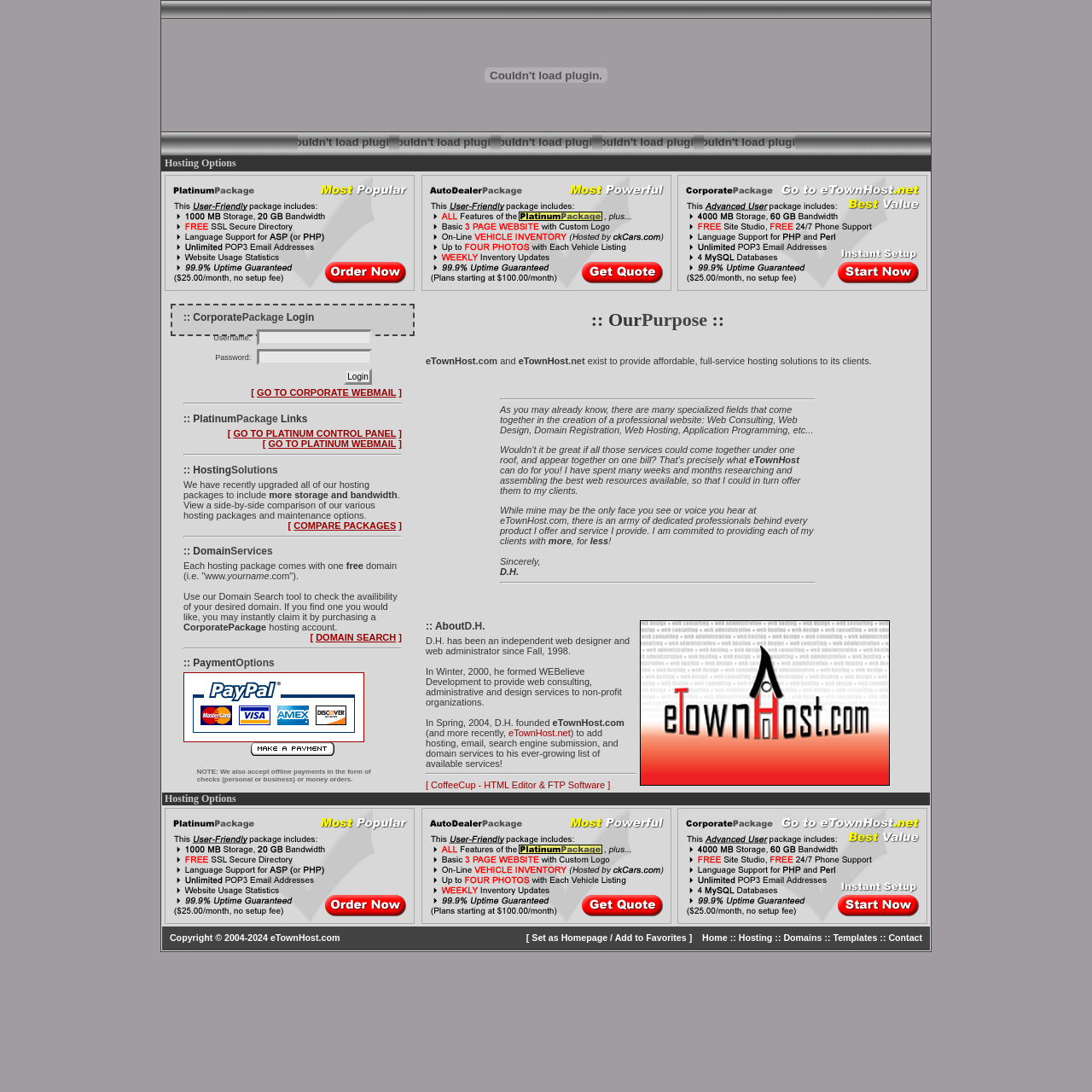Answer this question using a single word or a brief phrase:
What is the purpose of the 'Compare Packages' link?

To compare hosting packages